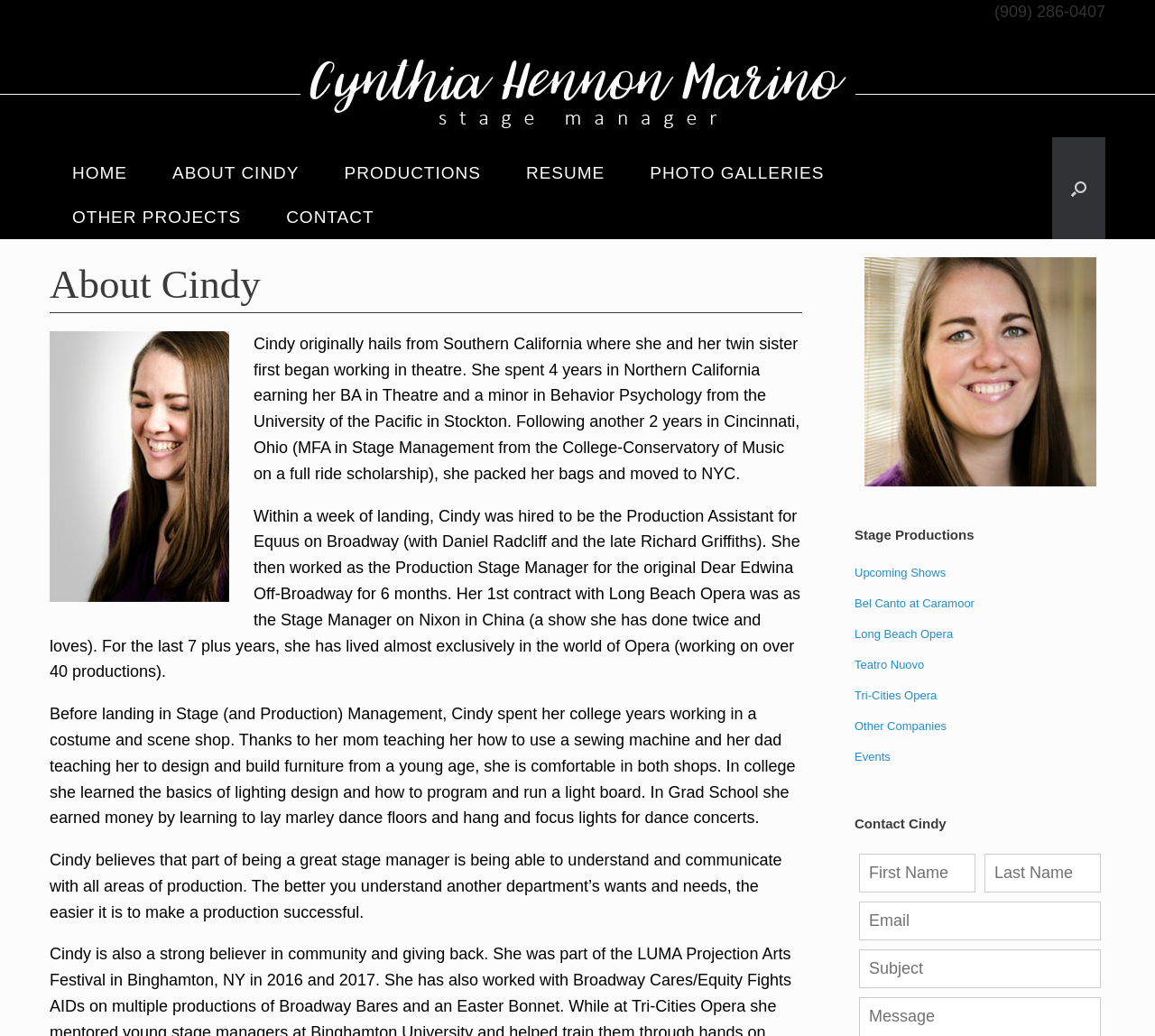Pinpoint the bounding box coordinates of the element you need to click to execute the following instruction: "Enter First Name". The bounding box should be represented by four float numbers between 0 and 1, in the format [left, top, right, bottom].

[0.744, 0.824, 0.845, 0.862]